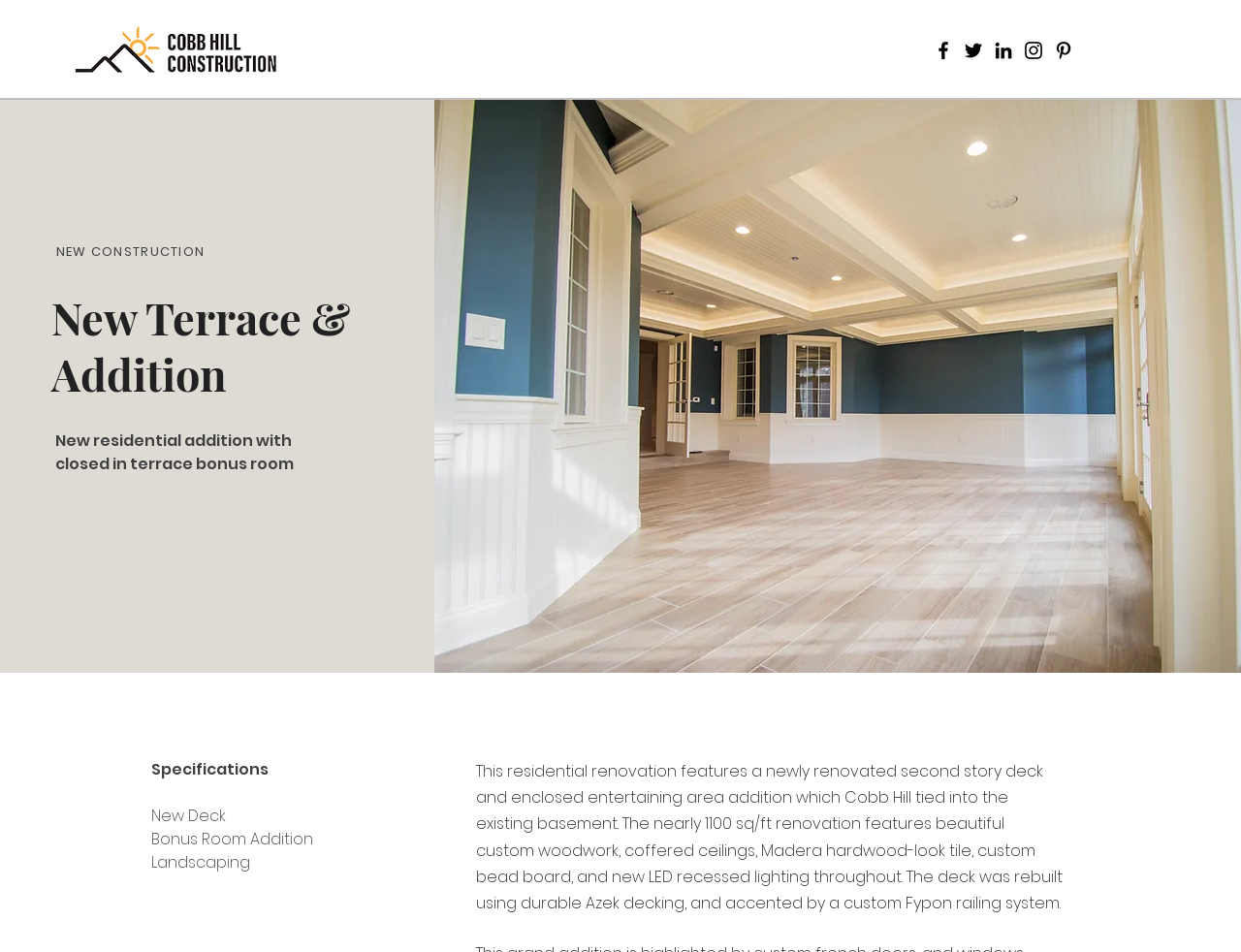Based on the image, provide a detailed response to the question:
What type of tile is used in the renovation?

I found this information by reading the static text that describes the renovation features, which mentions that the renovation features 'Madera hardwood-look tile'.